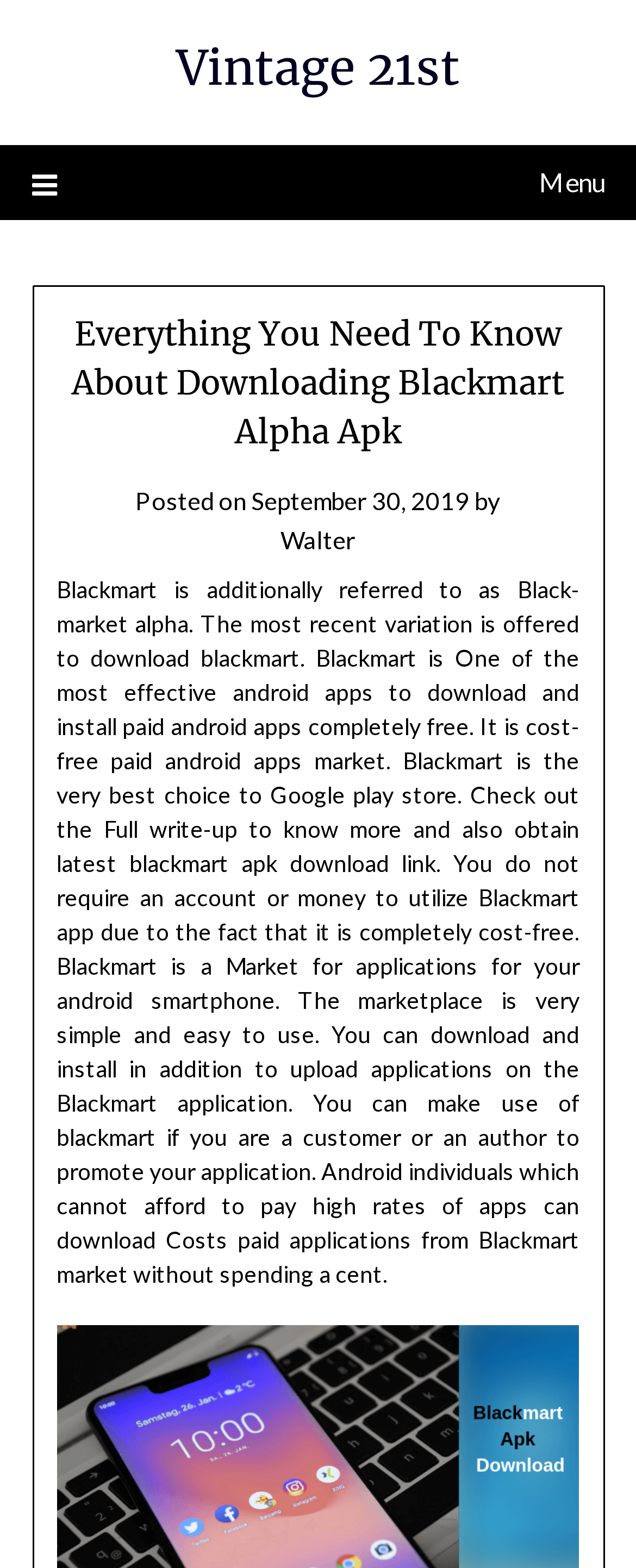What is Blackmart also referred to as?
Using the image as a reference, answer the question in detail.

According to the webpage, Blackmart is additionally referred to as Black-market alpha, which is mentioned in the text description of the webpage.